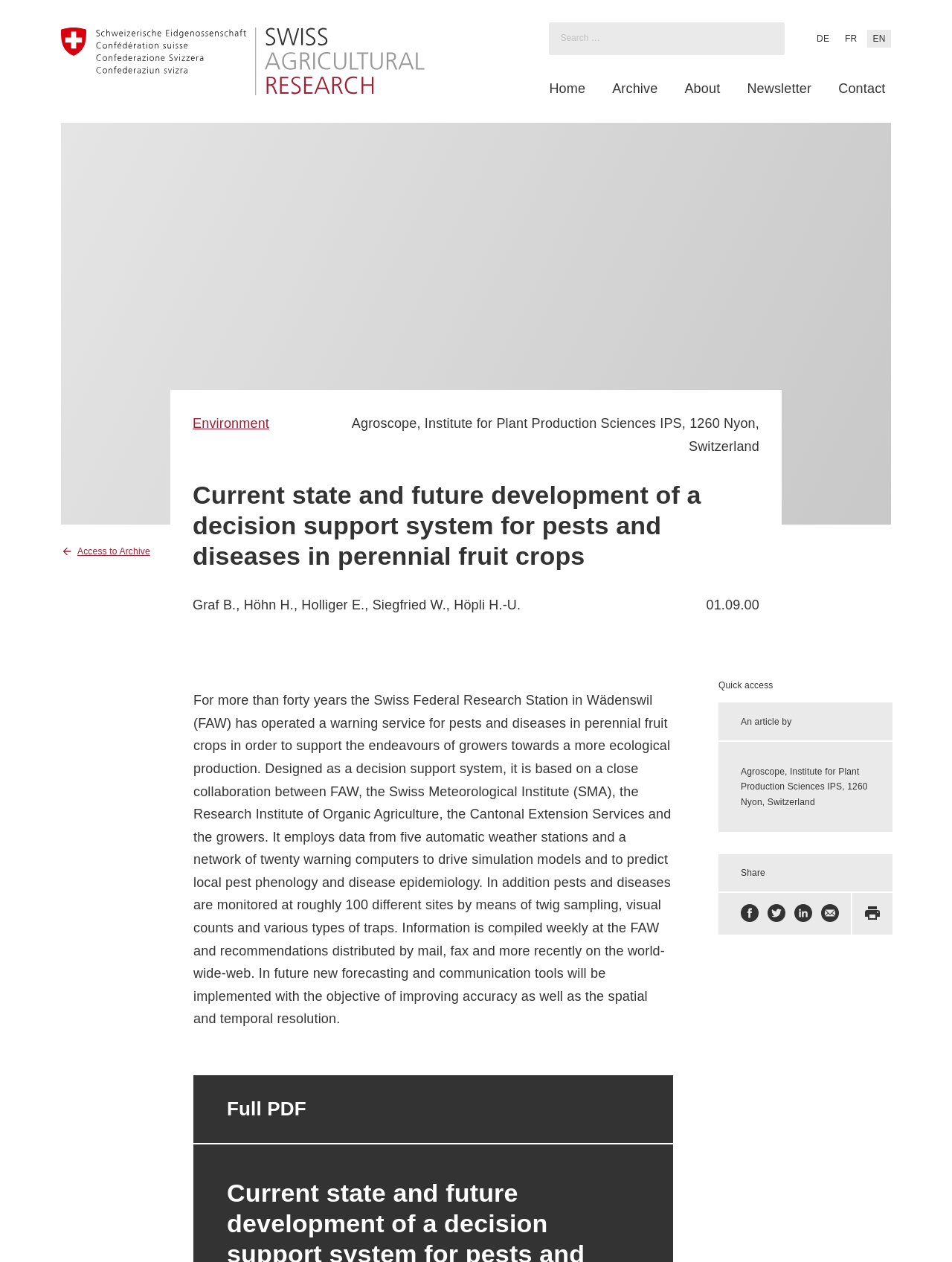What is the purpose of the warning service?
Look at the screenshot and respond with one word or a short phrase.

Support ecological production